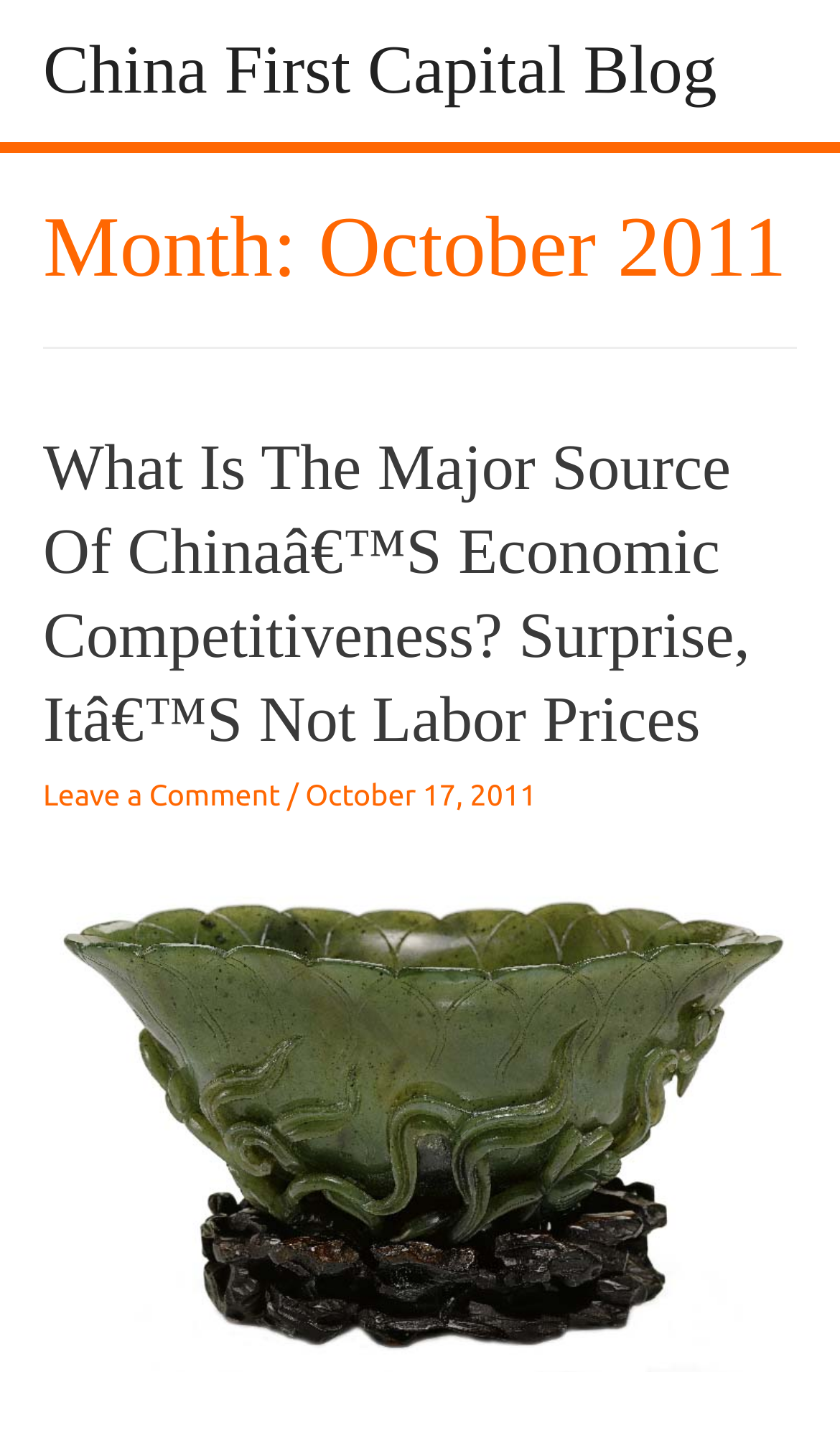Give the bounding box coordinates for this UI element: "title="14"". The coordinates should be four float numbers between 0 and 1, arranged as [left, top, right, bottom].

[0.051, 0.587, 0.949, 0.951]